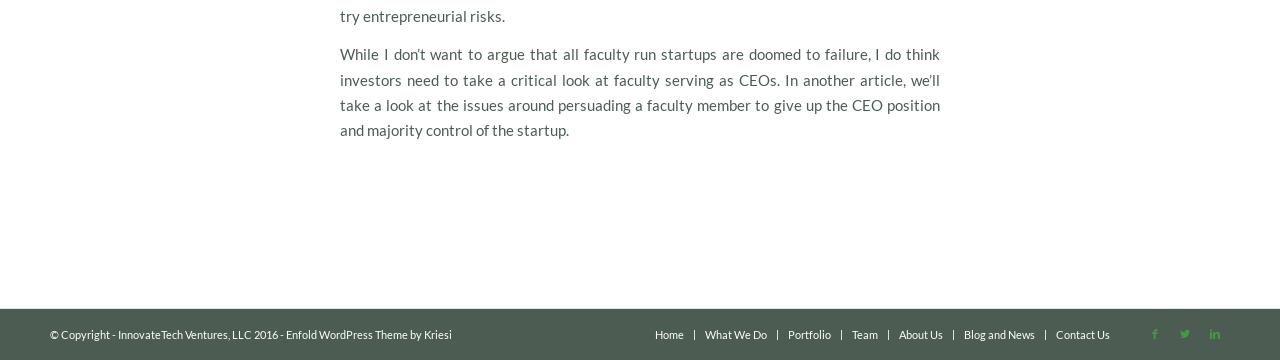Show the bounding box coordinates for the element that needs to be clicked to execute the following instruction: "Contact 'InnovateTech Ventures, LLC'". Provide the coordinates in the form of four float numbers between 0 and 1, i.e., [left, top, right, bottom].

[0.825, 0.91, 0.867, 0.946]